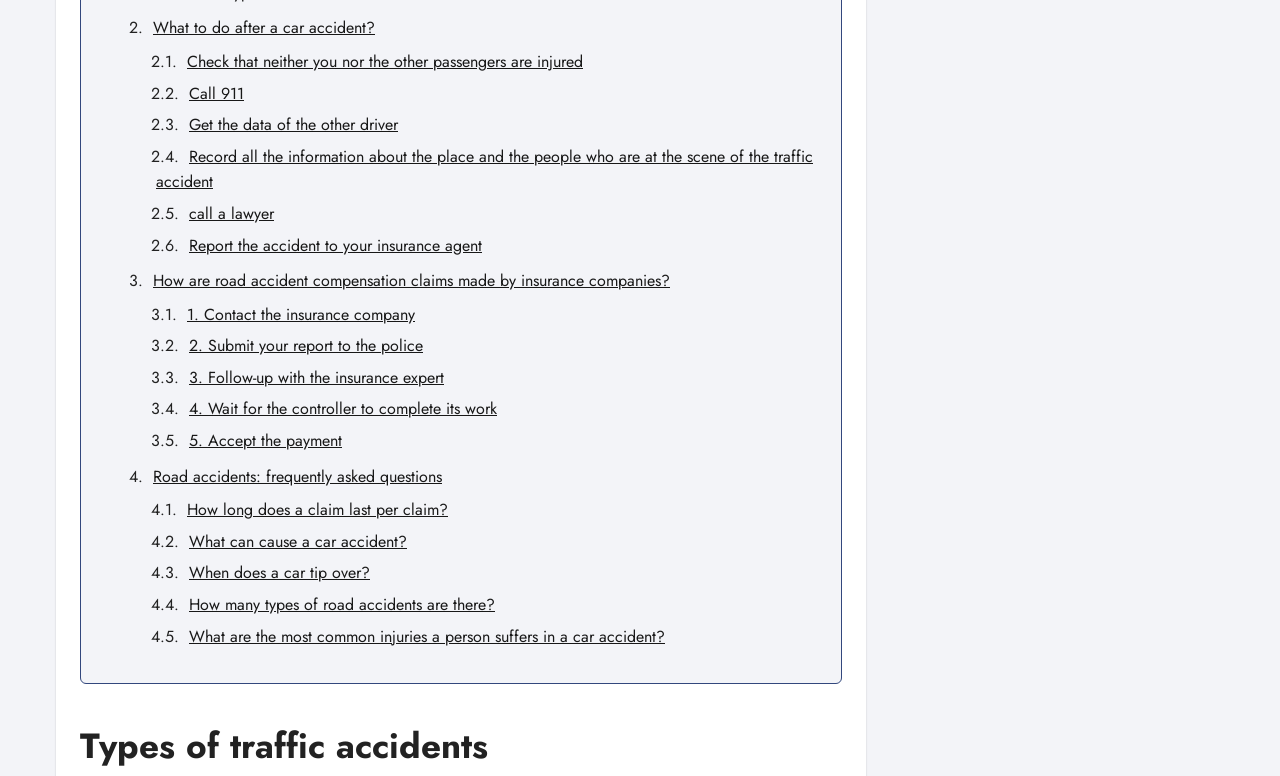Identify the bounding box coordinates of the clickable region to carry out the given instruction: "Read about 'Road accidents: frequently asked questions'".

[0.12, 0.599, 0.345, 0.628]